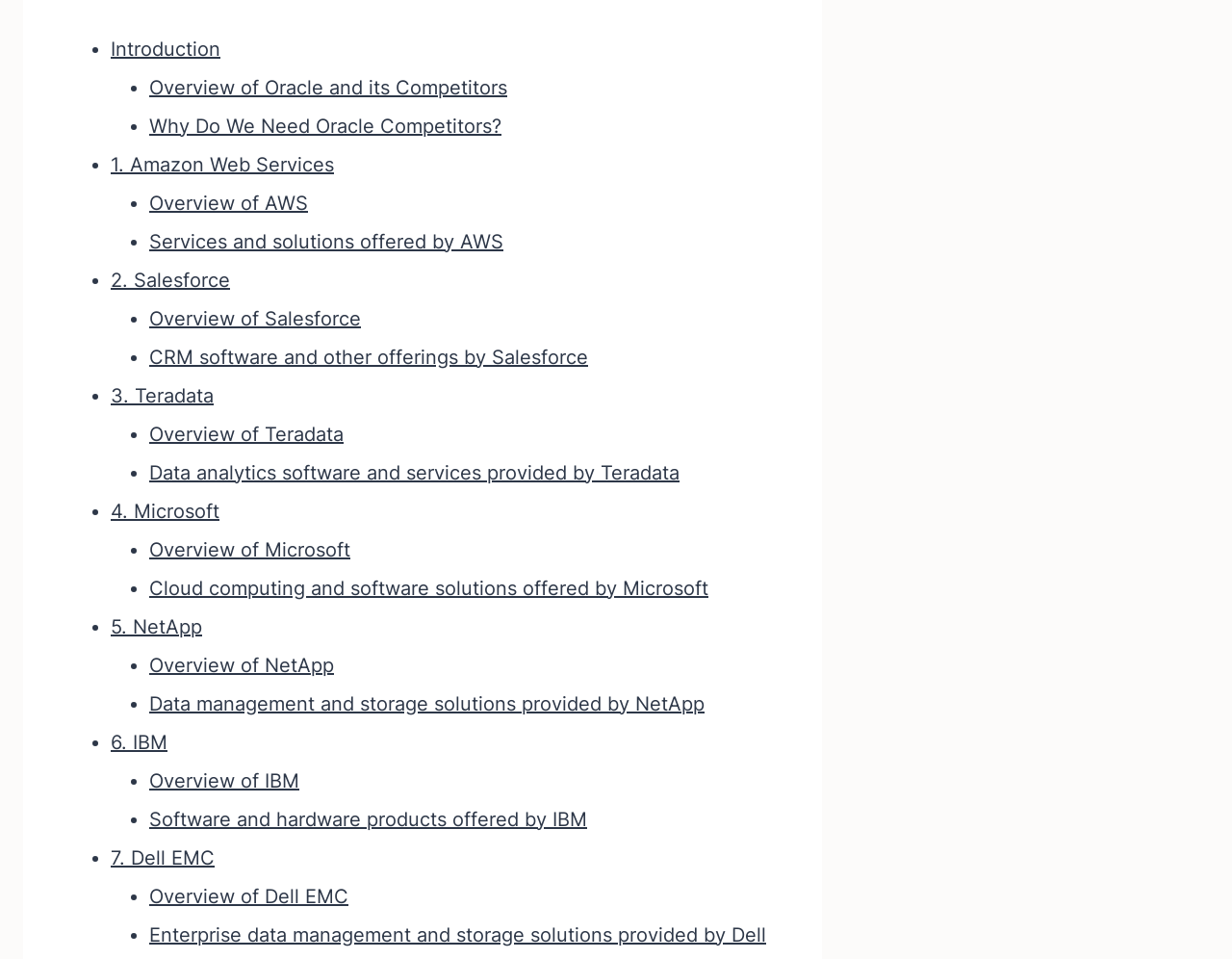What is the purpose of Oracle competitors?
Refer to the image and give a detailed response to the question.

Based on the context of the webpage, it appears that the purpose of listing Oracle competitors is to provide alternatives to Oracle, as indicated by the link 'Why Do We Need Oracle Competitors?'.